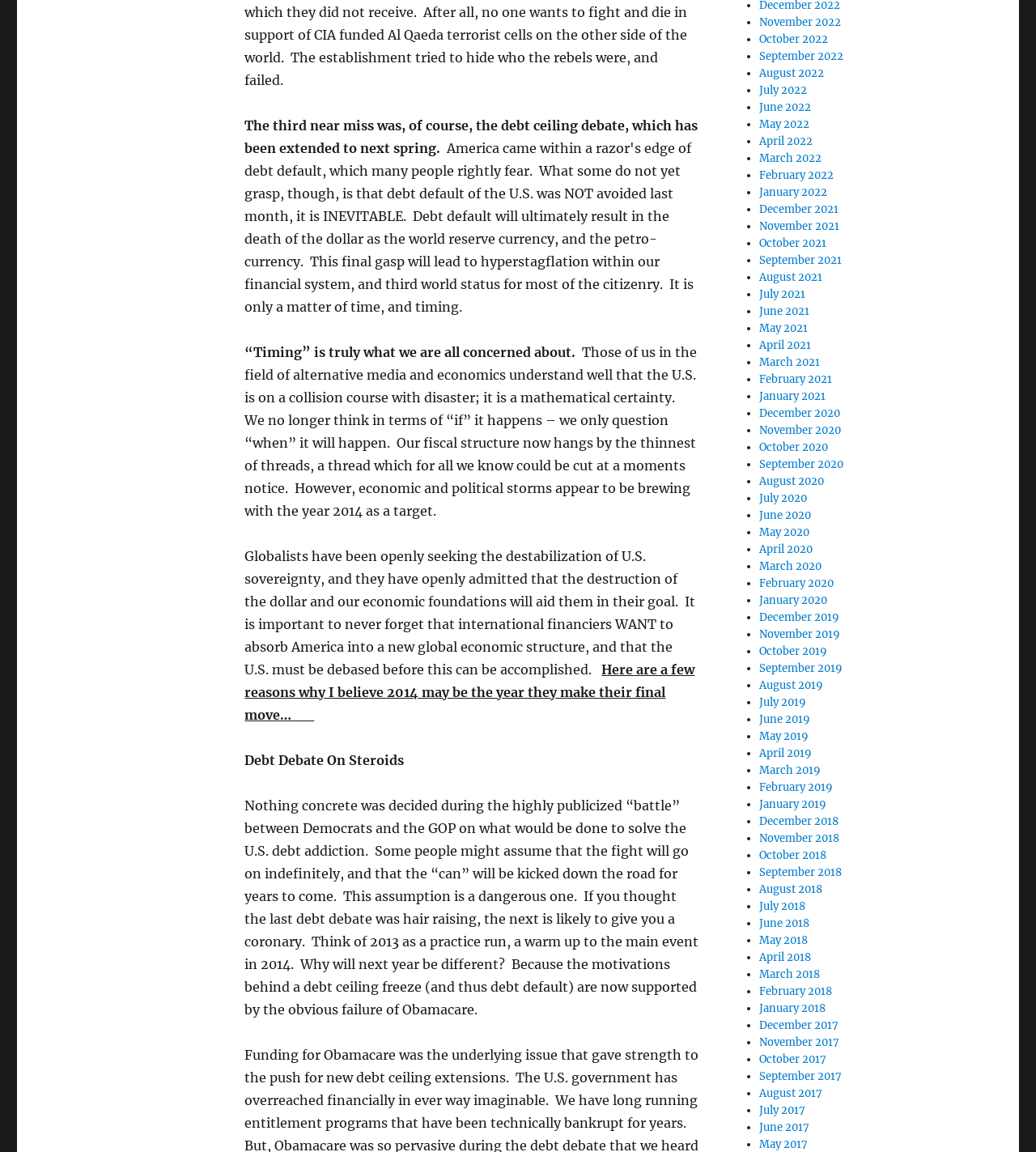Determine the bounding box coordinates for the clickable element to execute this instruction: "Click on Debt Debate On Steroids". Provide the coordinates as four float numbers between 0 and 1, i.e., [left, top, right, bottom].

[0.236, 0.653, 0.39, 0.667]